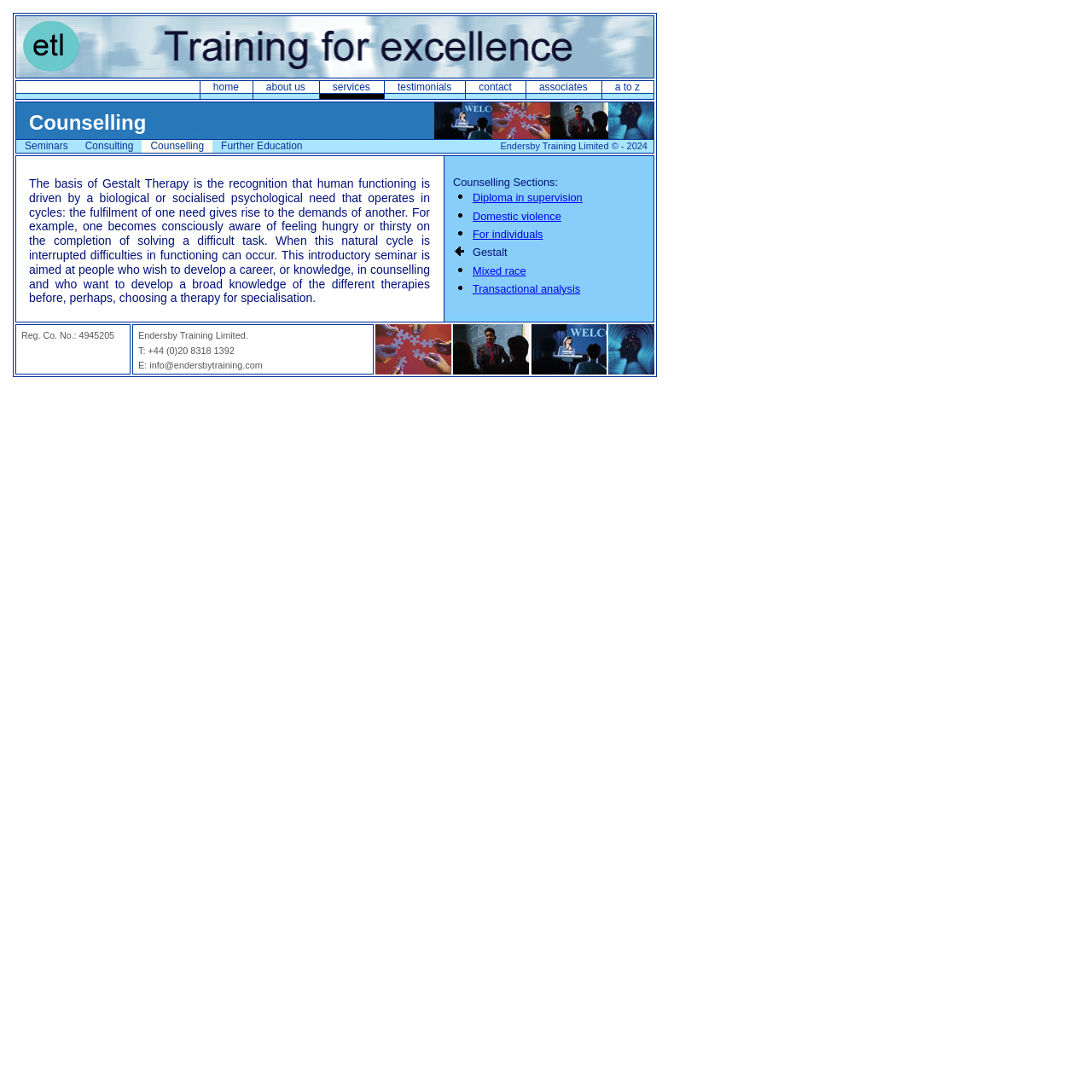Please identify the bounding box coordinates of the clickable area that will allow you to execute the instruction: "Visit the home page".

[0.183, 0.074, 0.231, 0.098]